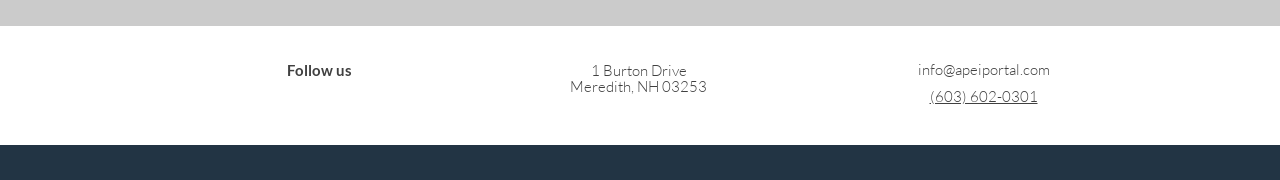Who created the website?
Look at the image and answer the question with a single word or phrase.

APEI